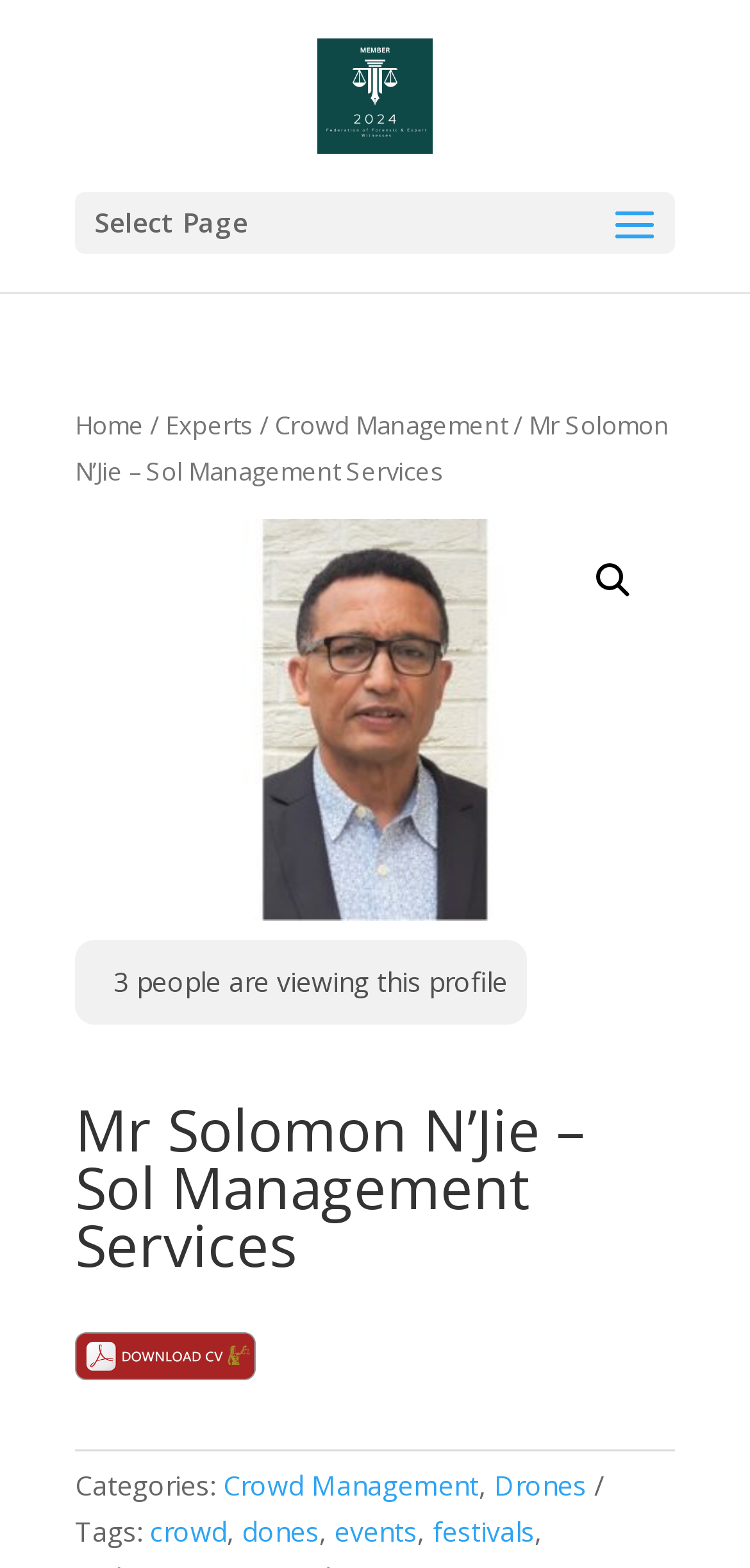What is the name of the expert? Based on the screenshot, please respond with a single word or phrase.

Mr Solomon N’Jie